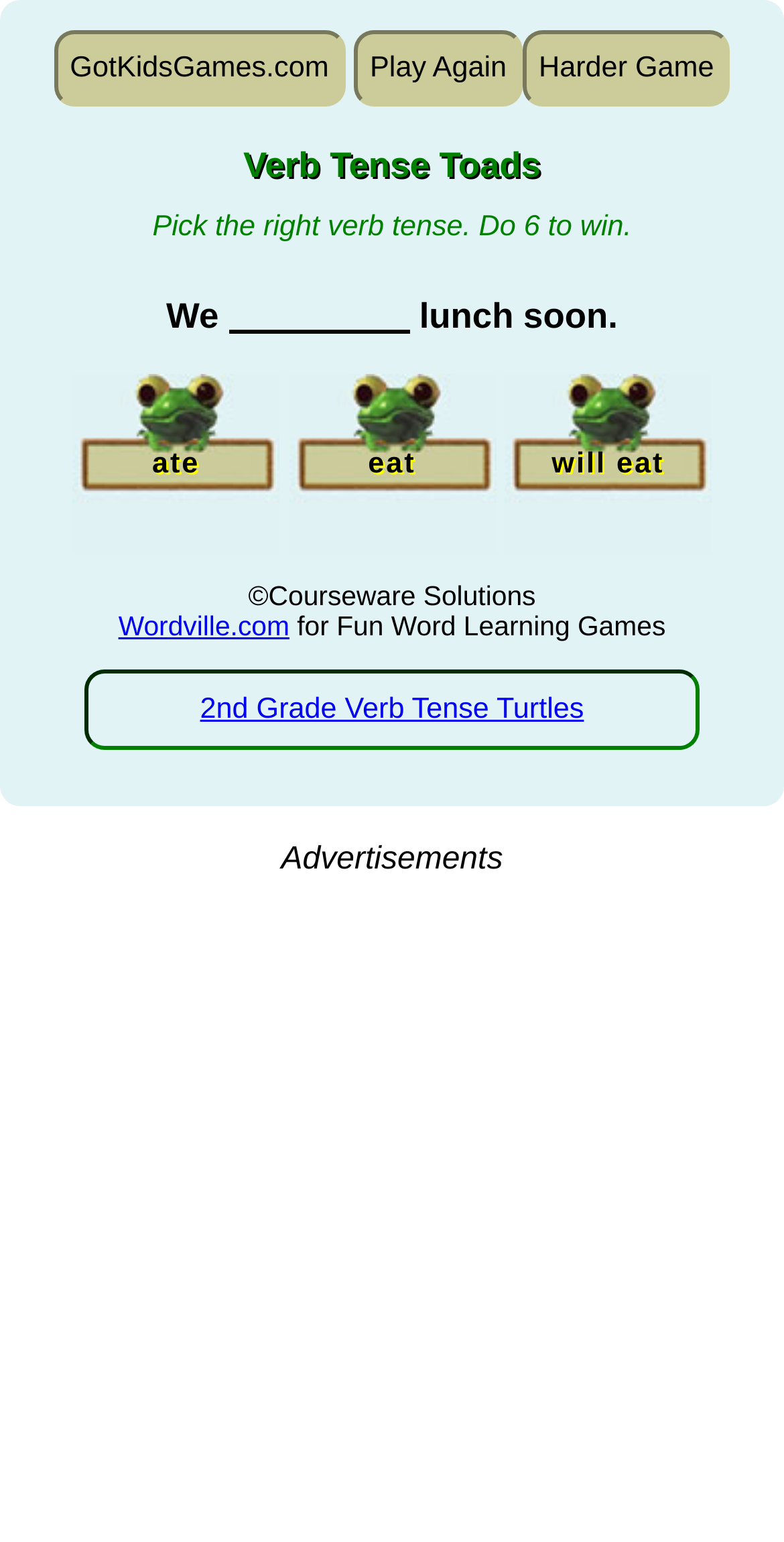Find the bounding box coordinates of the area to click in order to follow the instruction: "Visit the 'Grammar Games' page".

[0.311, 0.089, 0.637, 0.138]